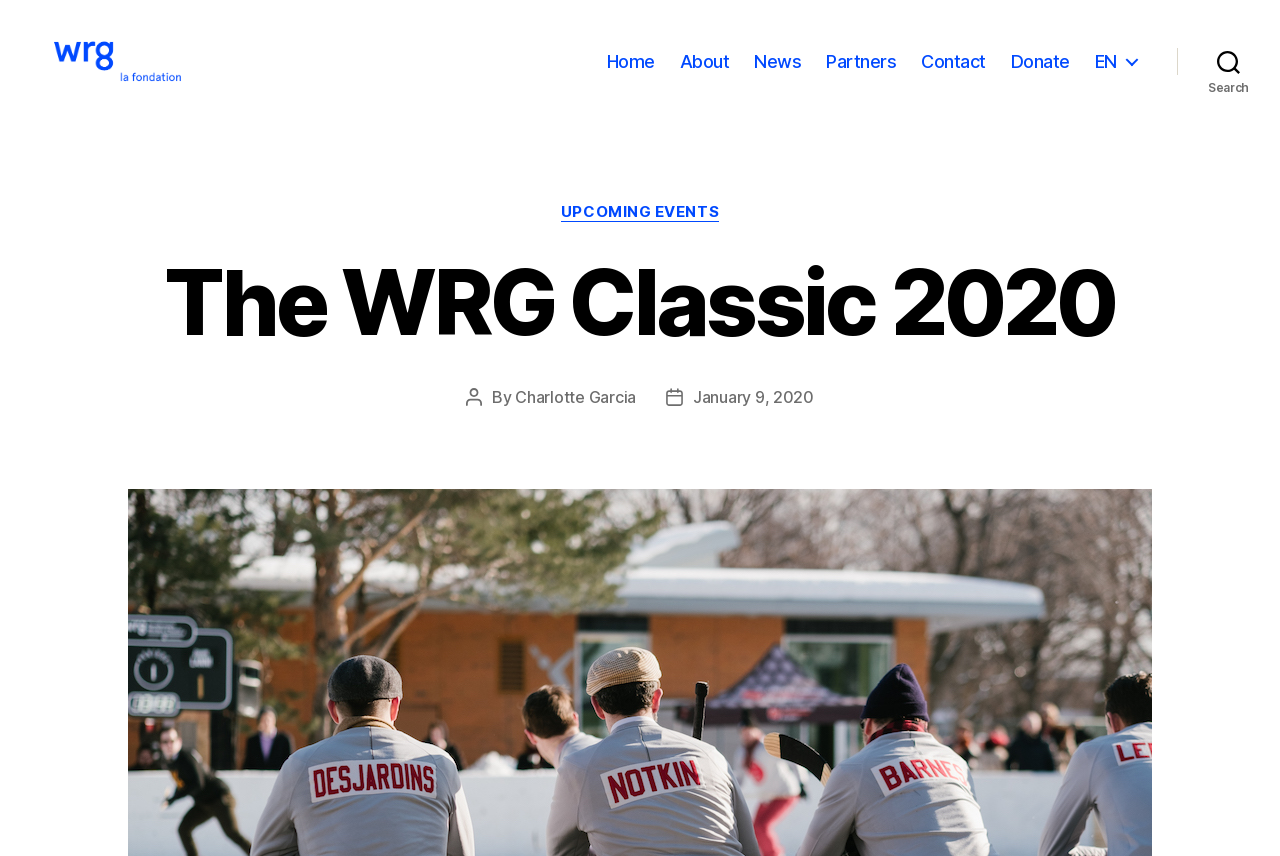Find the bounding box coordinates for the area you need to click to carry out the instruction: "go to home page". The coordinates should be four float numbers between 0 and 1, indicated as [left, top, right, bottom].

[0.474, 0.073, 0.512, 0.098]